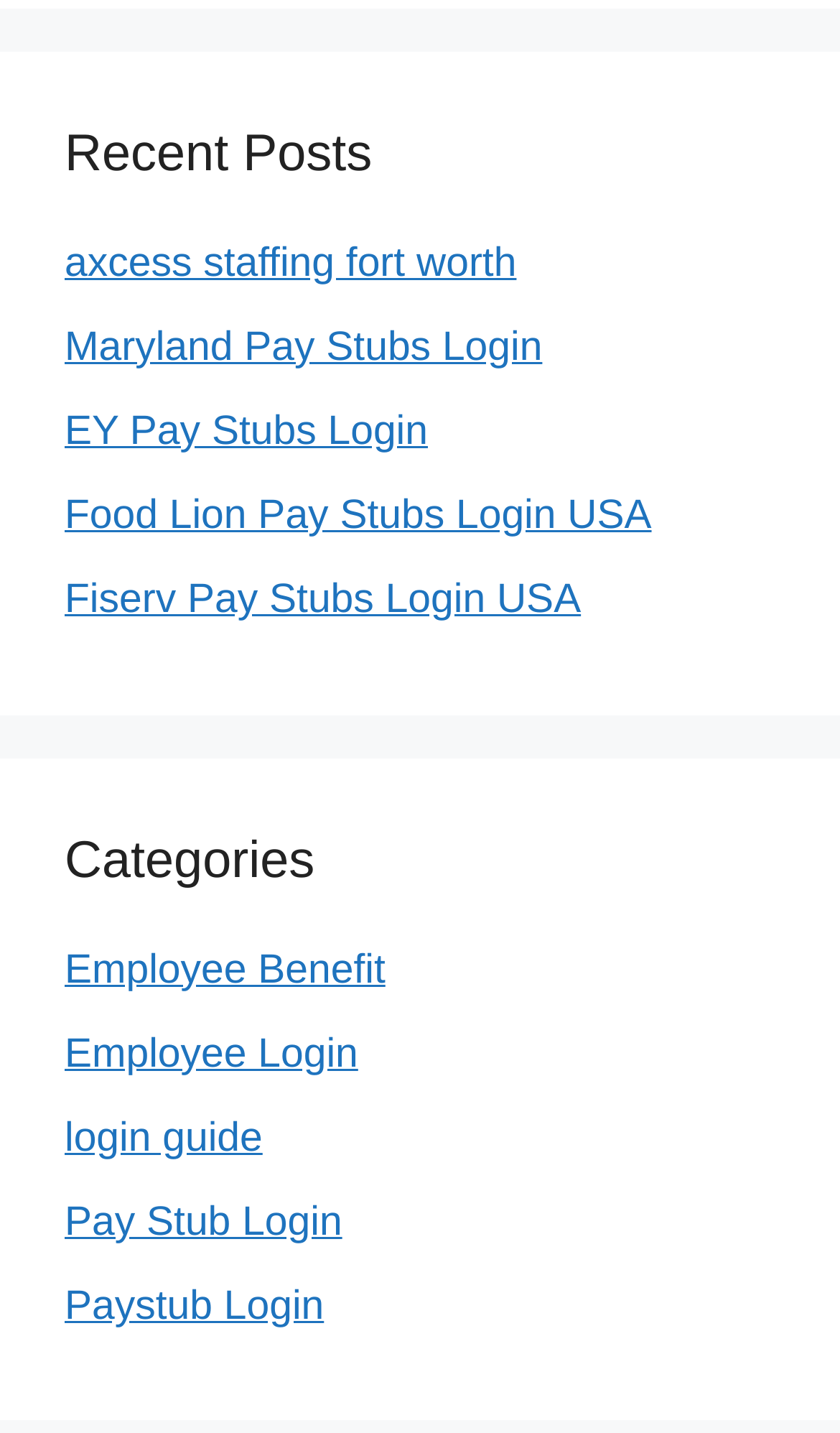By analyzing the image, answer the following question with a detailed response: What type of content is listed on this webpage?

Based on the links provided on the webpage, it appears that the webpage is listing various login guides and pay stub login resources for different companies and employee benefits.